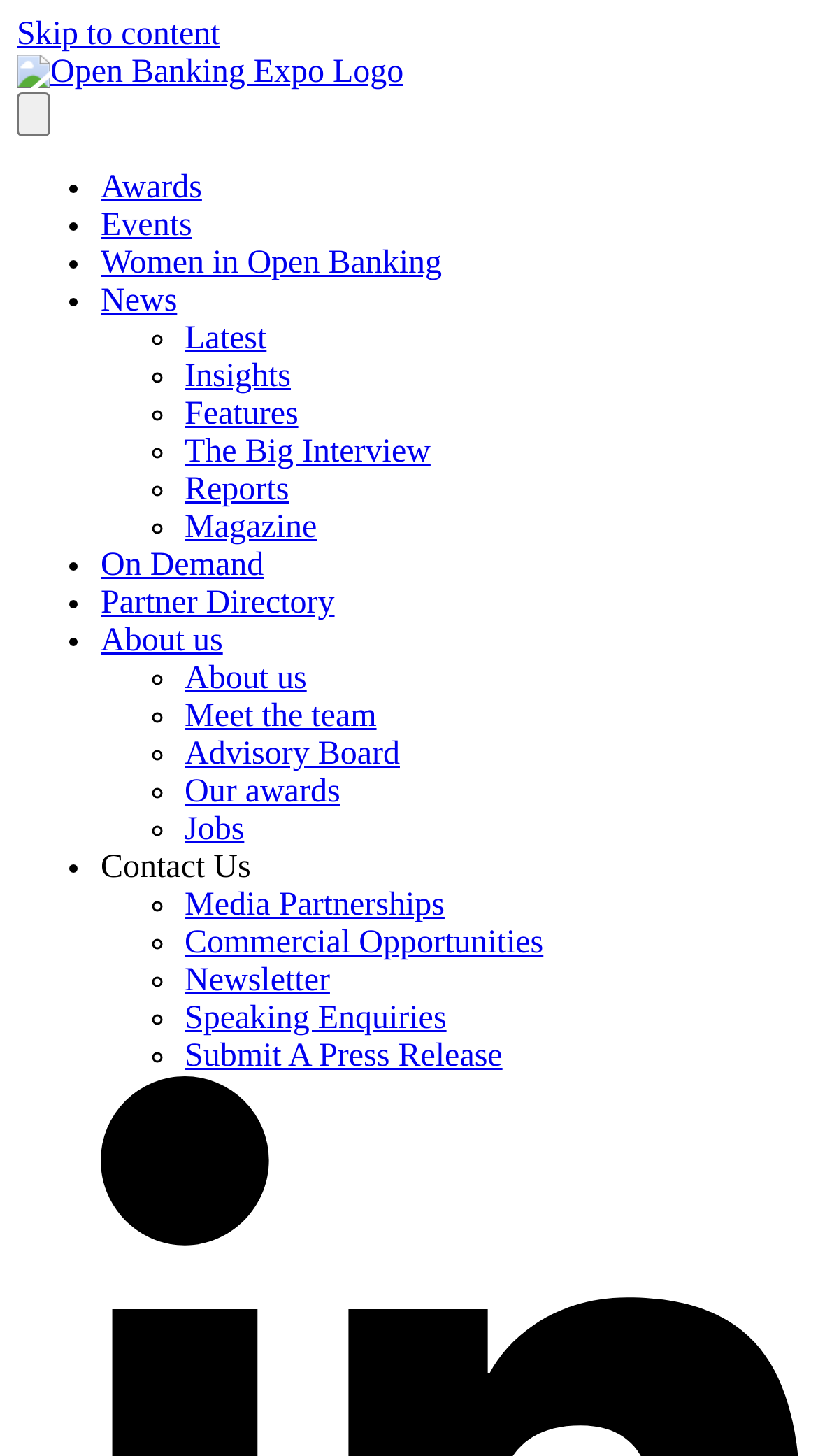Explain in detail what is displayed on the webpage.

The webpage is titled "Cloudentity | Open Banking Expo" and has a prominent logo at the top left corner. Below the logo, there is a "Skip to content" link and a "Menu" button. The menu button expands to reveal a list of links, including "Awards", "Events", "Women in Open Banking", "News", and others. These links are organized into two columns, with the first column containing links related to the expo, such as "Awards" and "Events", and the second column containing links related to the publication, such as "News" and "Insights".

To the right of the menu button, there is a list of links with circular markers, including "Latest", "Insights", "Features", and others. These links appear to be related to the publication's content.

Below the menu and link lists, there is a section with a "Contact Us" label, followed by a list of links with circular markers, including "Media Partnerships", "Commercial Opportunities", and others. These links appear to be related to business and partnership opportunities.

Throughout the page, there are a total of 24 links, 2 images, and 1 button. The links are organized into lists and columns, making it easy to navigate the page. The overall layout is clean and organized, with clear headings and concise text.